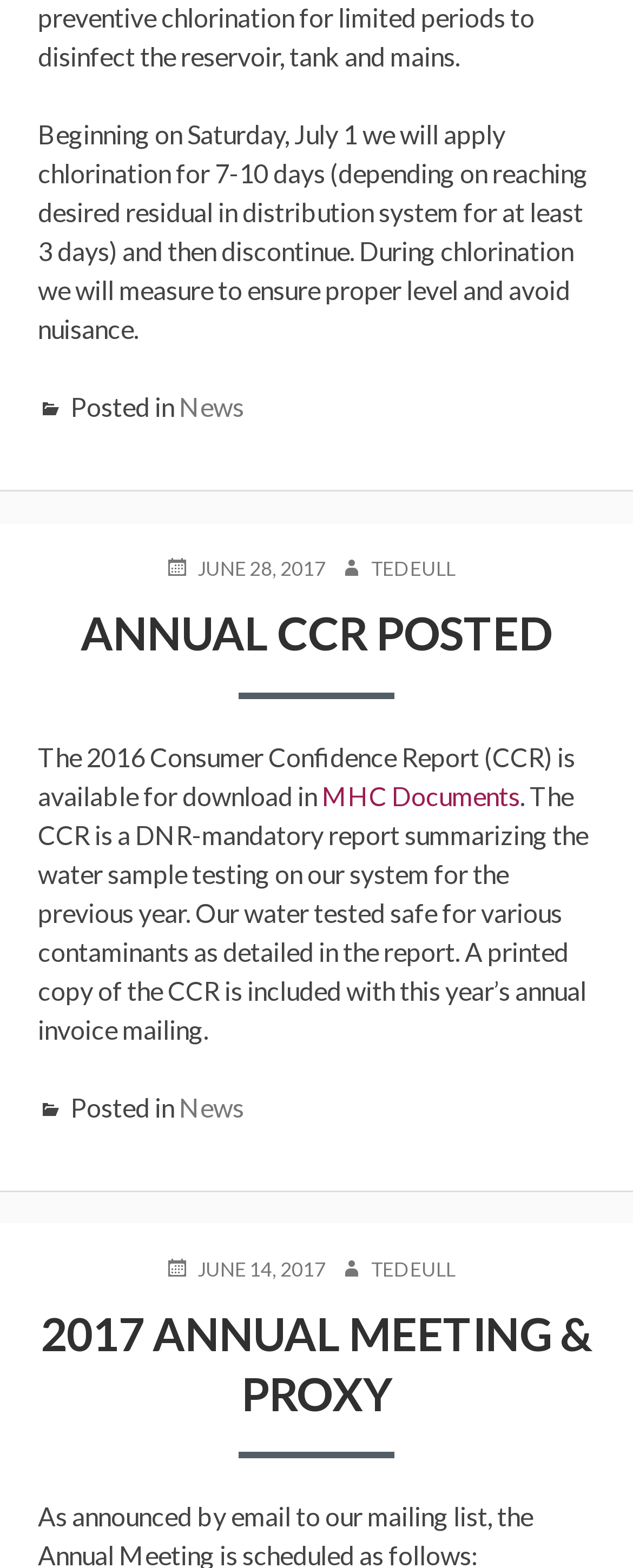Highlight the bounding box coordinates of the element you need to click to perform the following instruction: "Read '2017 ANNUAL MEETING & PROXY'."

[0.064, 0.832, 0.936, 0.906]